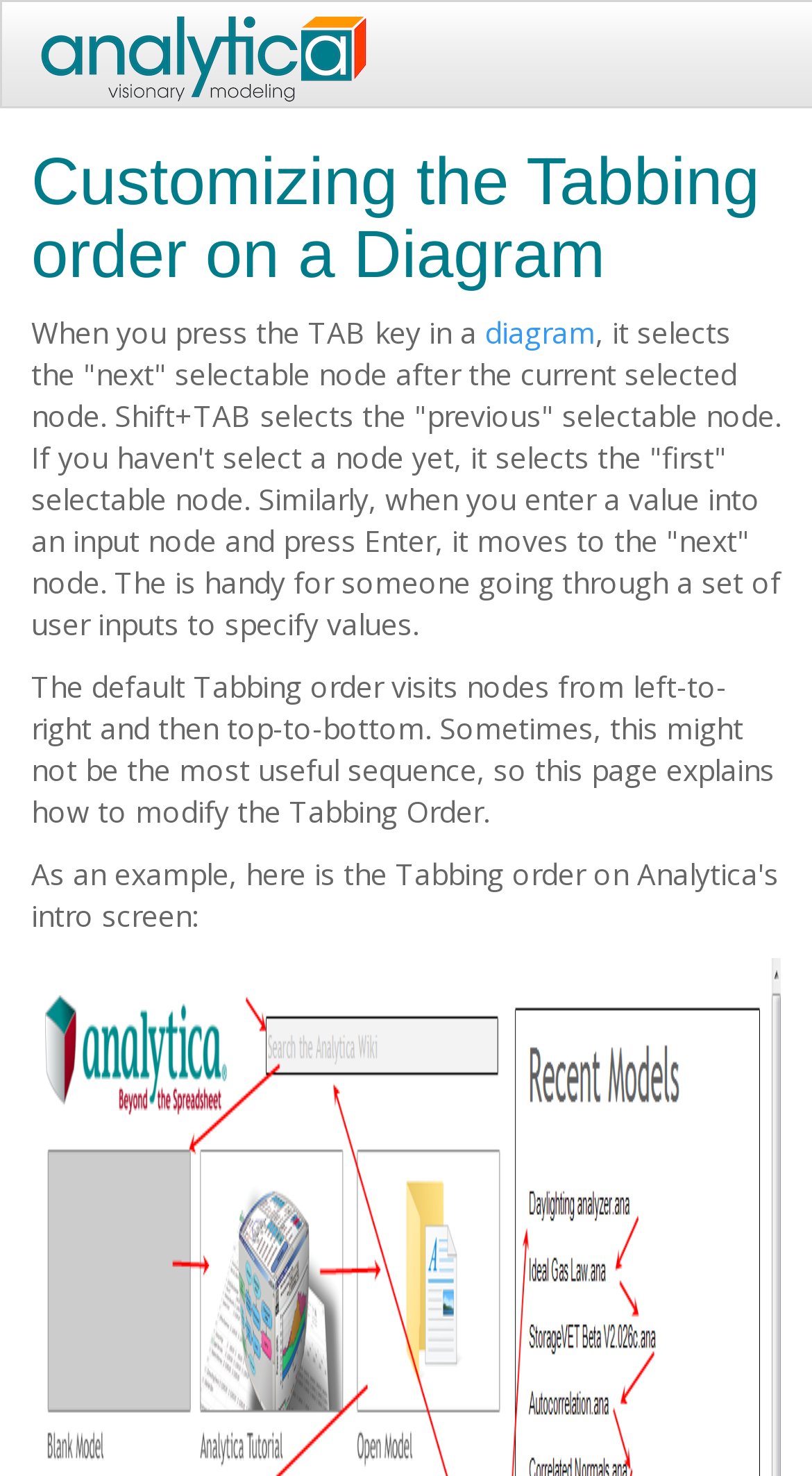What is the default sequence of the Tabbing order?
Answer the question with a single word or phrase, referring to the image.

Left-to-right and then top-to-bottom